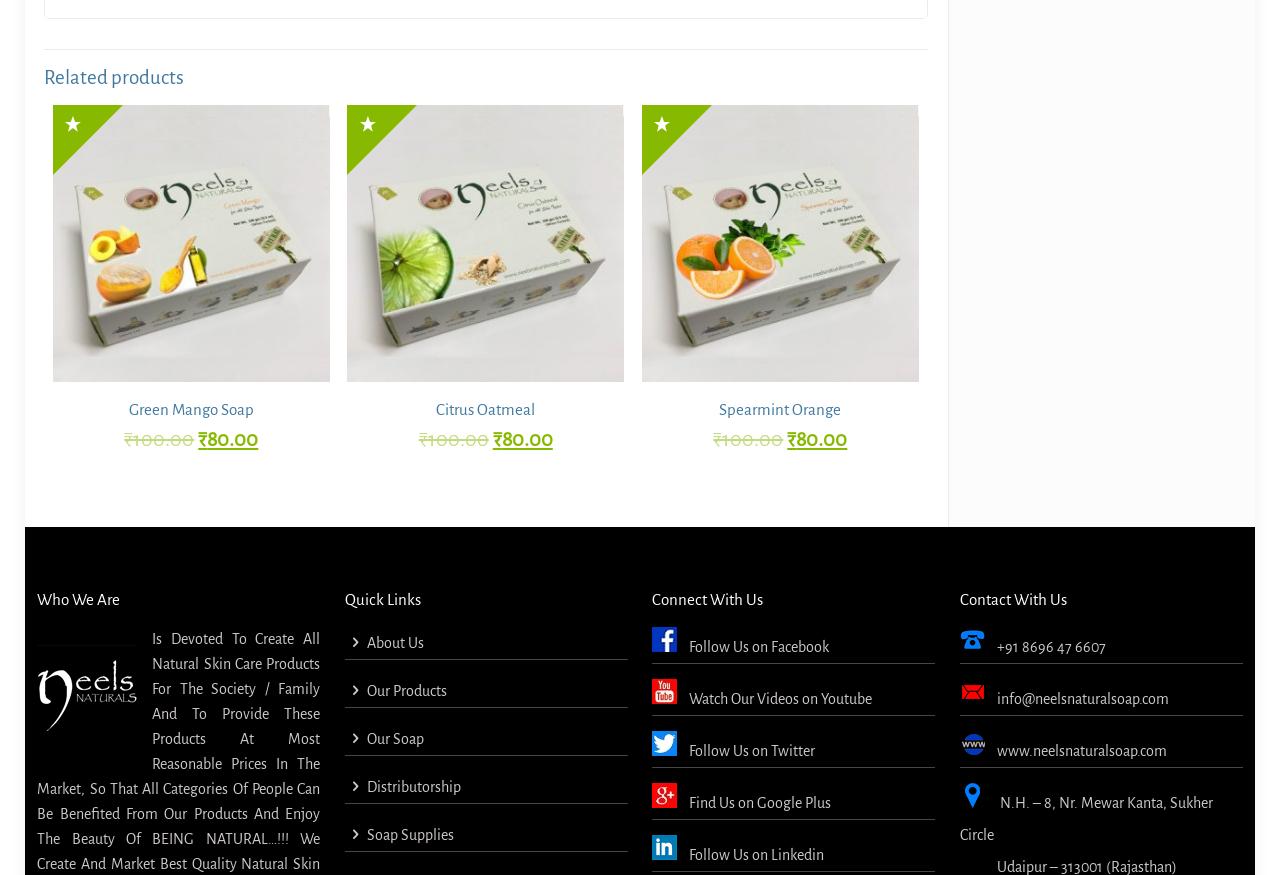What is the original price of Green Mango Soap?
Please provide a comprehensive answer based on the information in the image.

I found the original price of Green Mango Soap by looking at the StaticText element with the text 'Original price was: ₹100.00.' which is a sibling of the heading 'Green Mango Soap'.